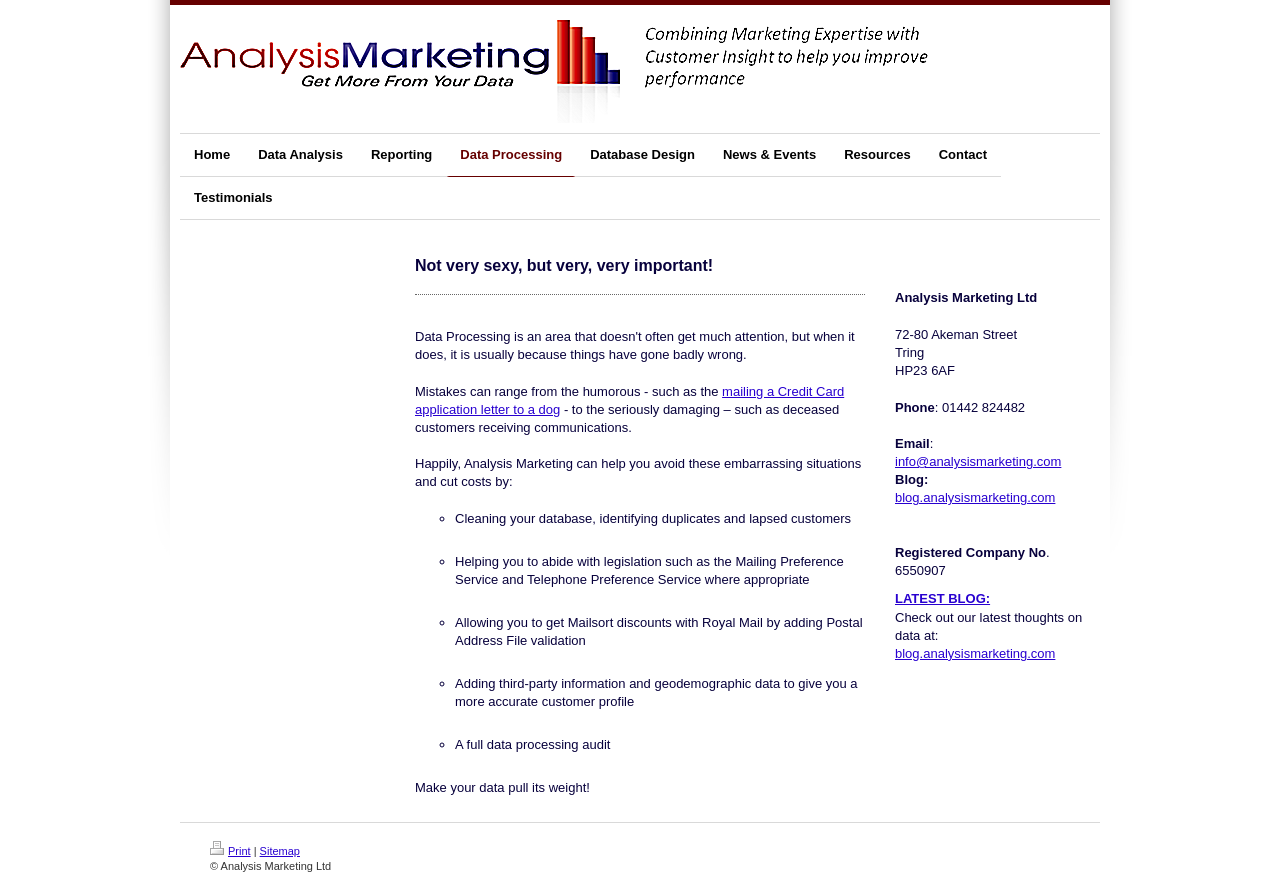Find the bounding box coordinates of the clickable element required to execute the following instruction: "Read about Data Analysis". Provide the coordinates as four float numbers between 0 and 1, i.e., [left, top, right, bottom].

[0.191, 0.153, 0.279, 0.202]